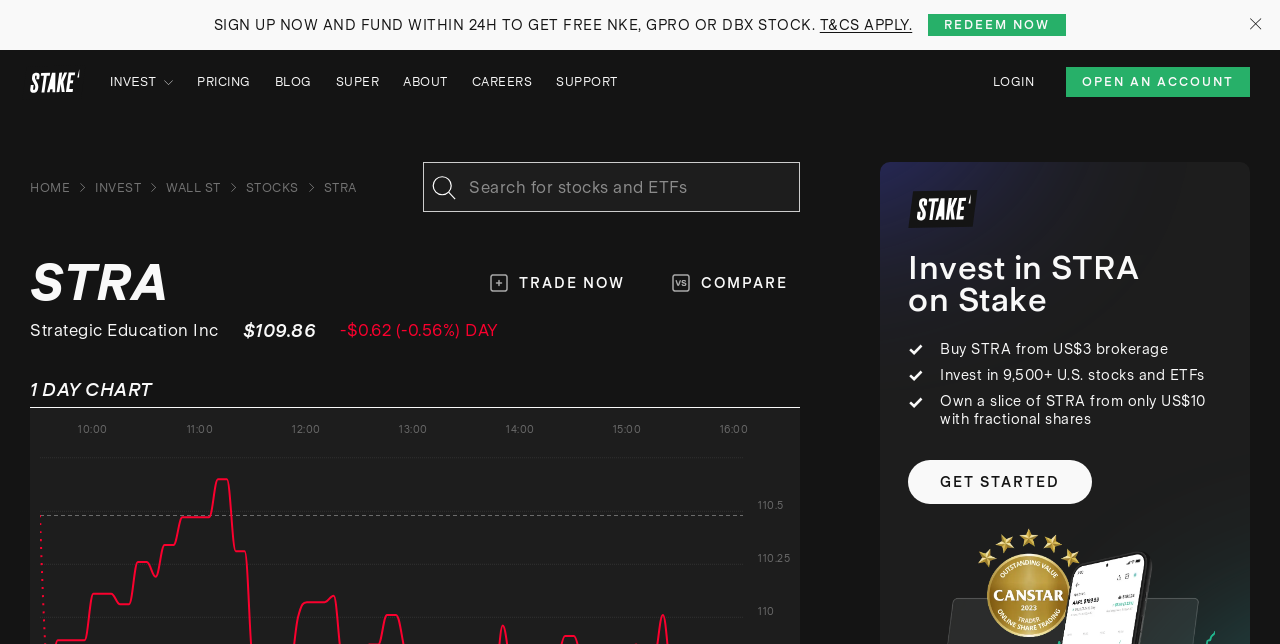Can you identify the bounding box coordinates of the clickable region needed to carry out this instruction: 'Invest'? The coordinates should be four float numbers within the range of 0 to 1, stated as [left, top, right, bottom].

[0.086, 0.115, 0.135, 0.14]